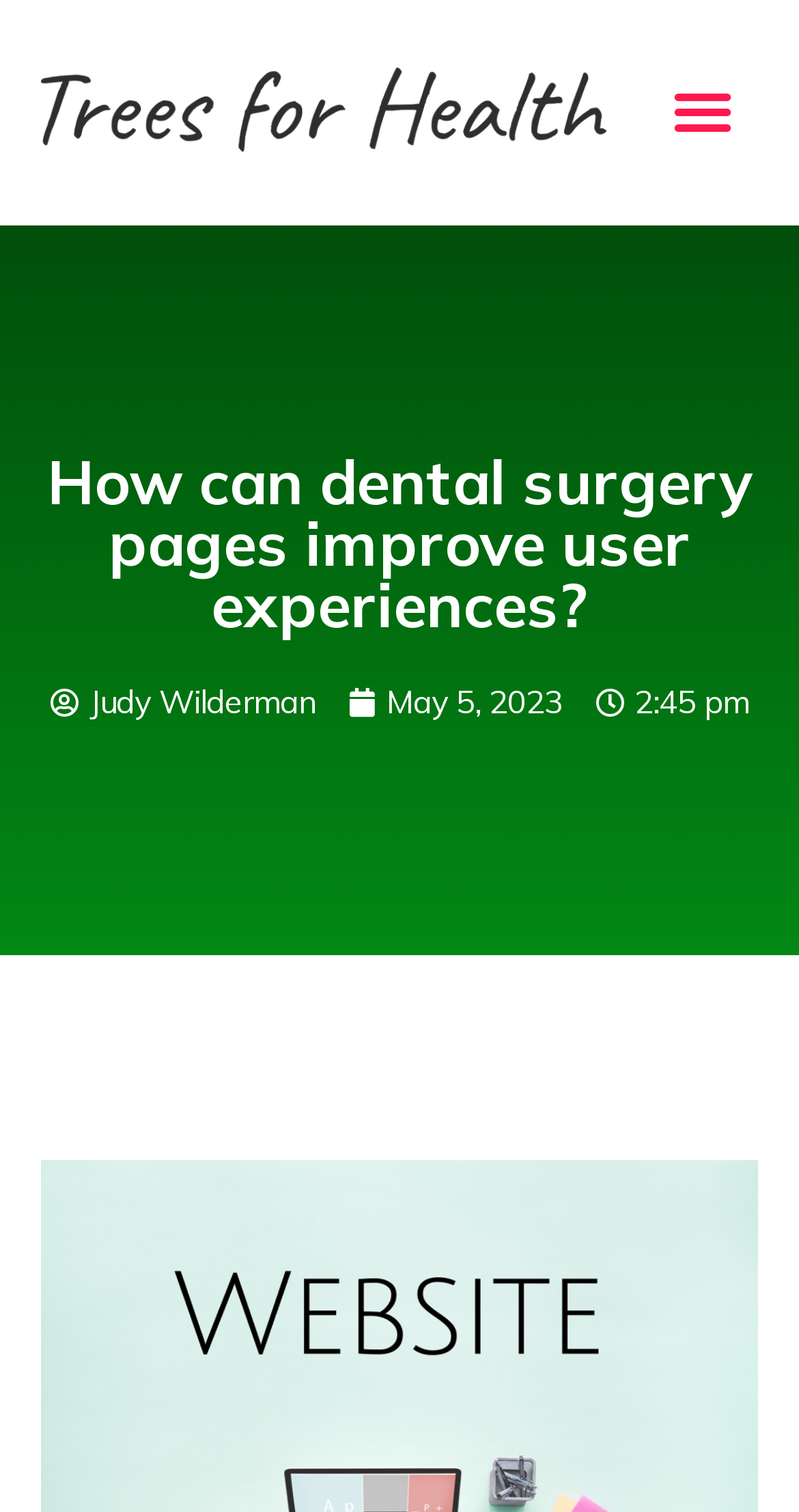From the webpage screenshot, predict the bounding box of the UI element that matches this description: "Unhealthy Relationship".

None